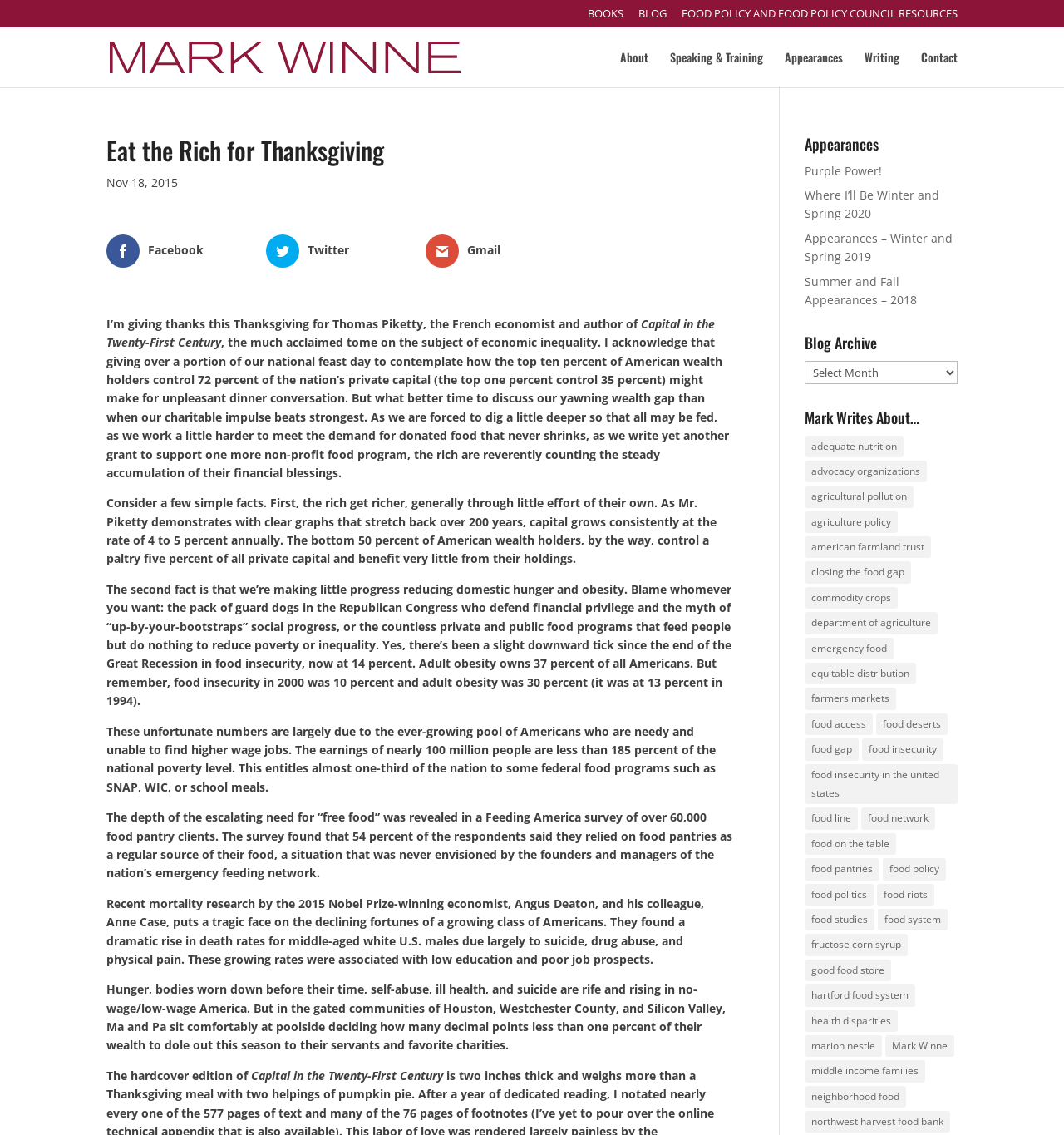Articulate a complete and detailed caption of the webpage elements.

This webpage is about Mark Winne, an author and food policy expert. At the top, there are several links to different sections of the website, including "BOOKS", "BLOG", "FOOD POLICY AND FOOD POLICY COUNCIL RESOURCES", and the author's name "Mark Winne" with an accompanying image. Below this, there are links to "About", "Speaking & Training", "Appearances", "Writing", and "Contact".

The main content of the webpage is an article titled "Eat the Rich for Thanksgiving" by Mark Winne. The article discusses economic inequality, specifically the wealth gap in the United States, and how it affects food insecurity and poverty. The author argues that the rich get richer while the poor struggle to make ends meet, and that this is reflected in the growing need for food assistance programs.

The article is divided into several paragraphs, with headings and subheadings. There are also links to social media platforms, such as Facebook, Twitter, and Gmail, at the top of the page.

On the right-hand side of the page, there are several sections, including "Appearances", "Blog Archive", and "Mark Writes About…", which contain links to various articles and topics related to food policy, agriculture, and social justice.

Overall, the webpage is a personal website and blog for Mark Winne, where he shares his thoughts and expertise on food policy and social justice issues.